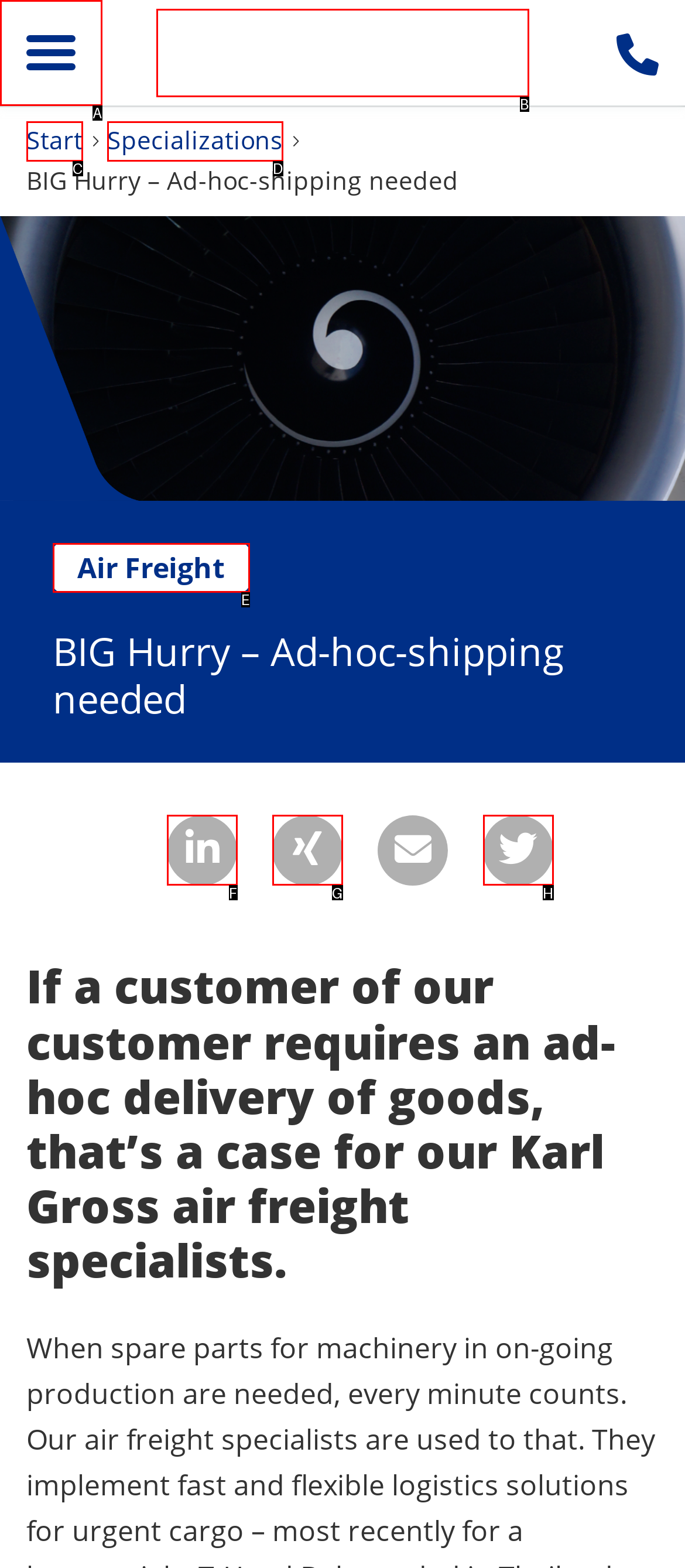Select the letter that corresponds to the description: alt="BIG Hurry – Ad-hoc-shipping needed". Provide your answer using the option's letter.

B